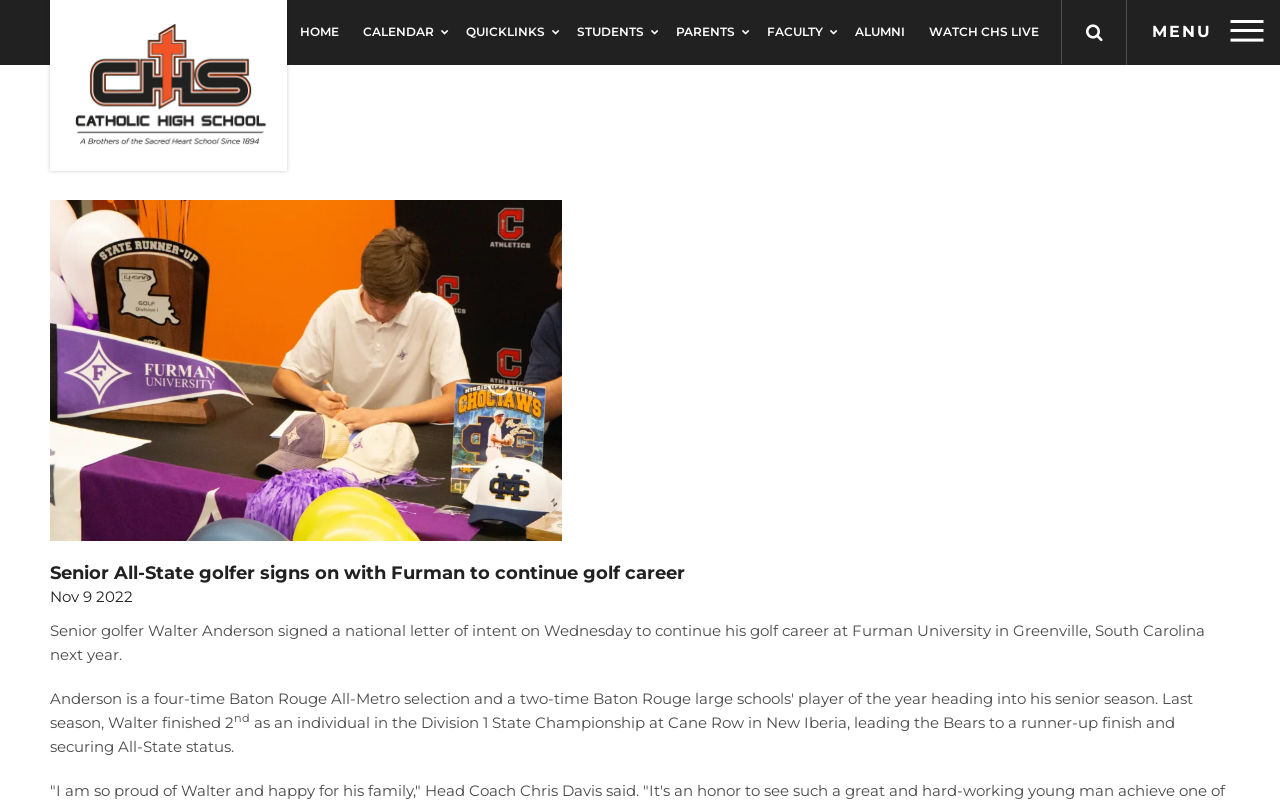Show the bounding box coordinates of the element that should be clicked to complete the task: "Read Senior All-State golfer signs on with Furman to continue golf career news".

[0.039, 0.248, 0.439, 0.68]